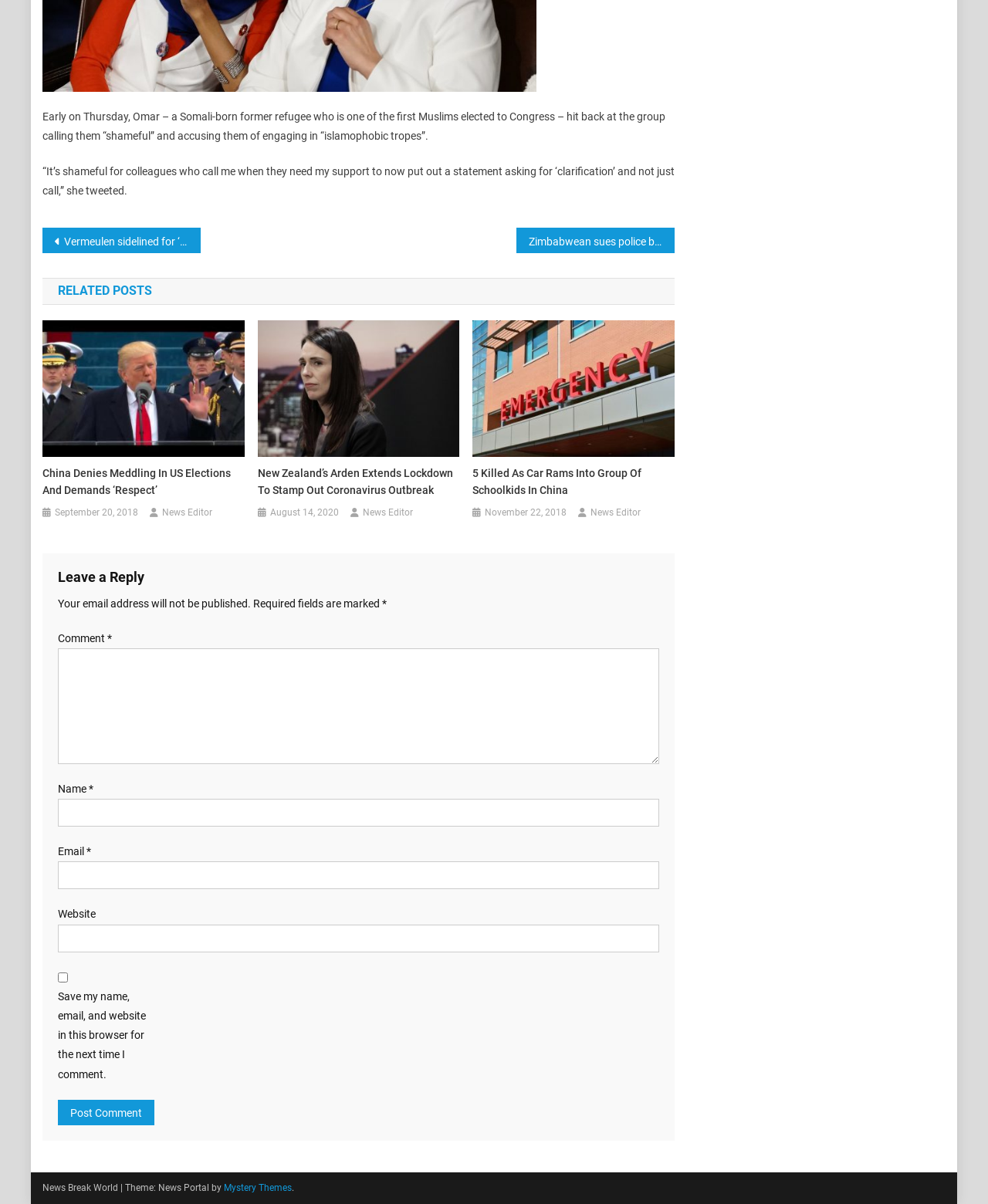Bounding box coordinates are specified in the format (top-left x, top-left y, bottom-right x, bottom-right y). All values are floating point numbers bounded between 0 and 1. Please provide the bounding box coordinate of the region this sentence describes: News Editor

[0.367, 0.42, 0.418, 0.433]